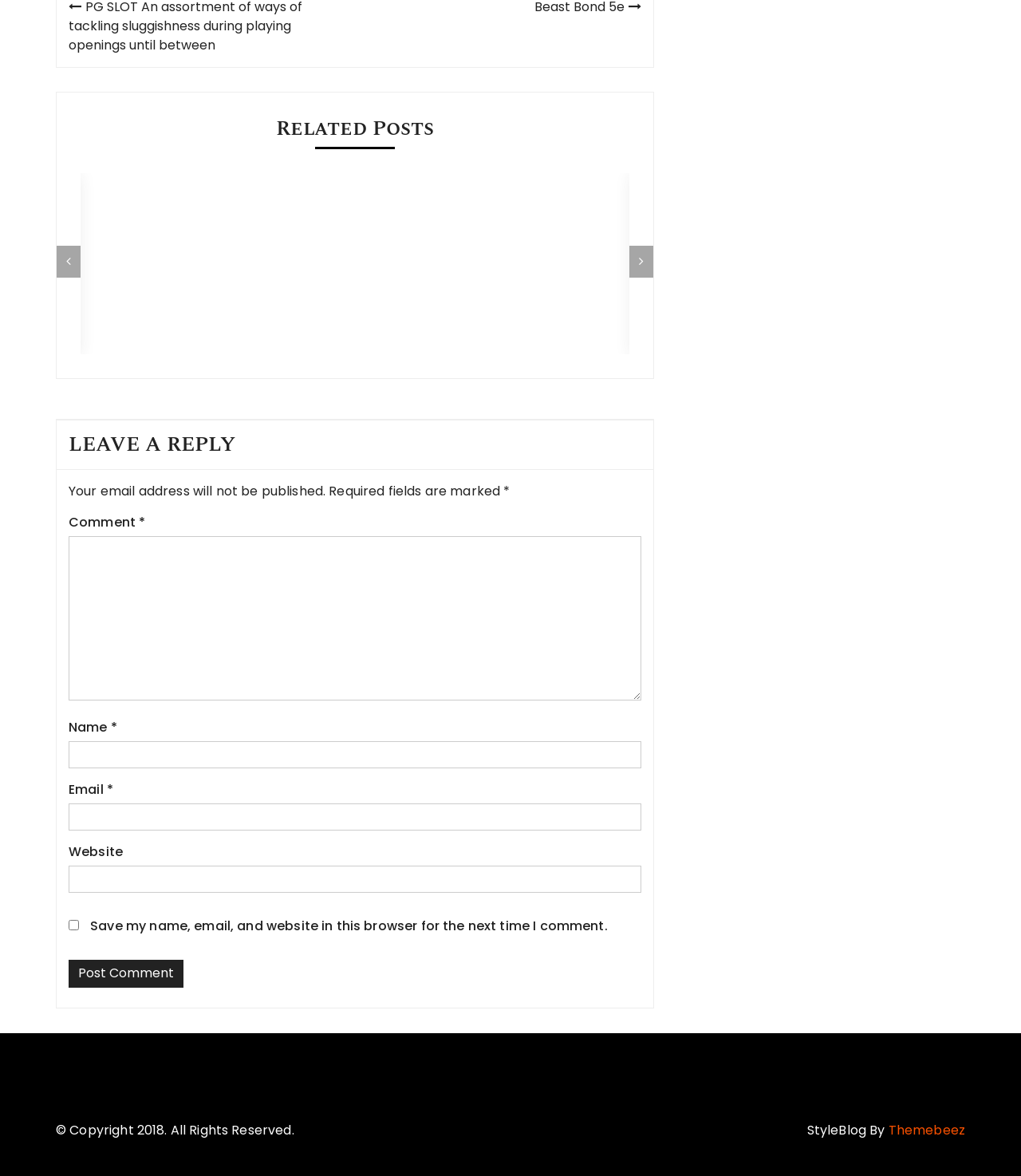Pinpoint the bounding box coordinates of the area that should be clicked to complete the following instruction: "Click the 'Post Comment' button". The coordinates must be given as four float numbers between 0 and 1, i.e., [left, top, right, bottom].

[0.067, 0.816, 0.18, 0.84]